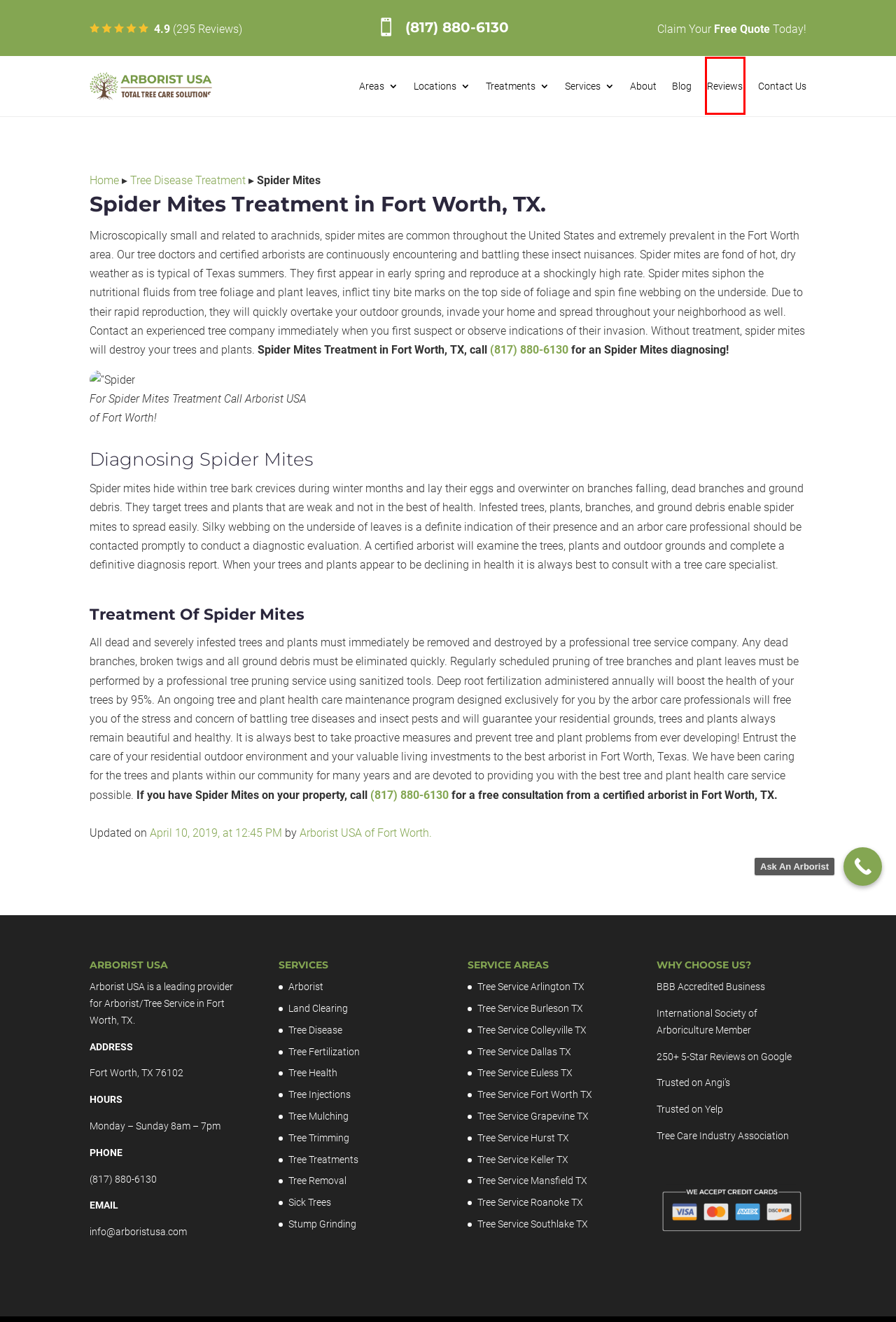You are looking at a webpage screenshot with a red bounding box around an element. Pick the description that best matches the new webpage after interacting with the element in the red bounding box. The possible descriptions are:
A. Reviews | Arborist USA
B. Arborist Tree Doctor that Treats Sick Trees and Tree Disease in Keller, TX
C. Tree Removal Services in Fort Worth, TX - Arborist USA
D. Effective Tree Injections in Fort Worth, TX - Arborist USA
E. Certified Arborist in Fort Worth, TX - Arborist USA
F. Arborist Tree Doctor that Treats Sick Trees and Tree Disease in Euless, TX
G. Tree Stump Grinding & Stump Removal in Fort Worth, TX - Arborist USA
H. Tree Fertilization in Fort Worth, TX - Deep Root Fertilization - Arborist USA

A